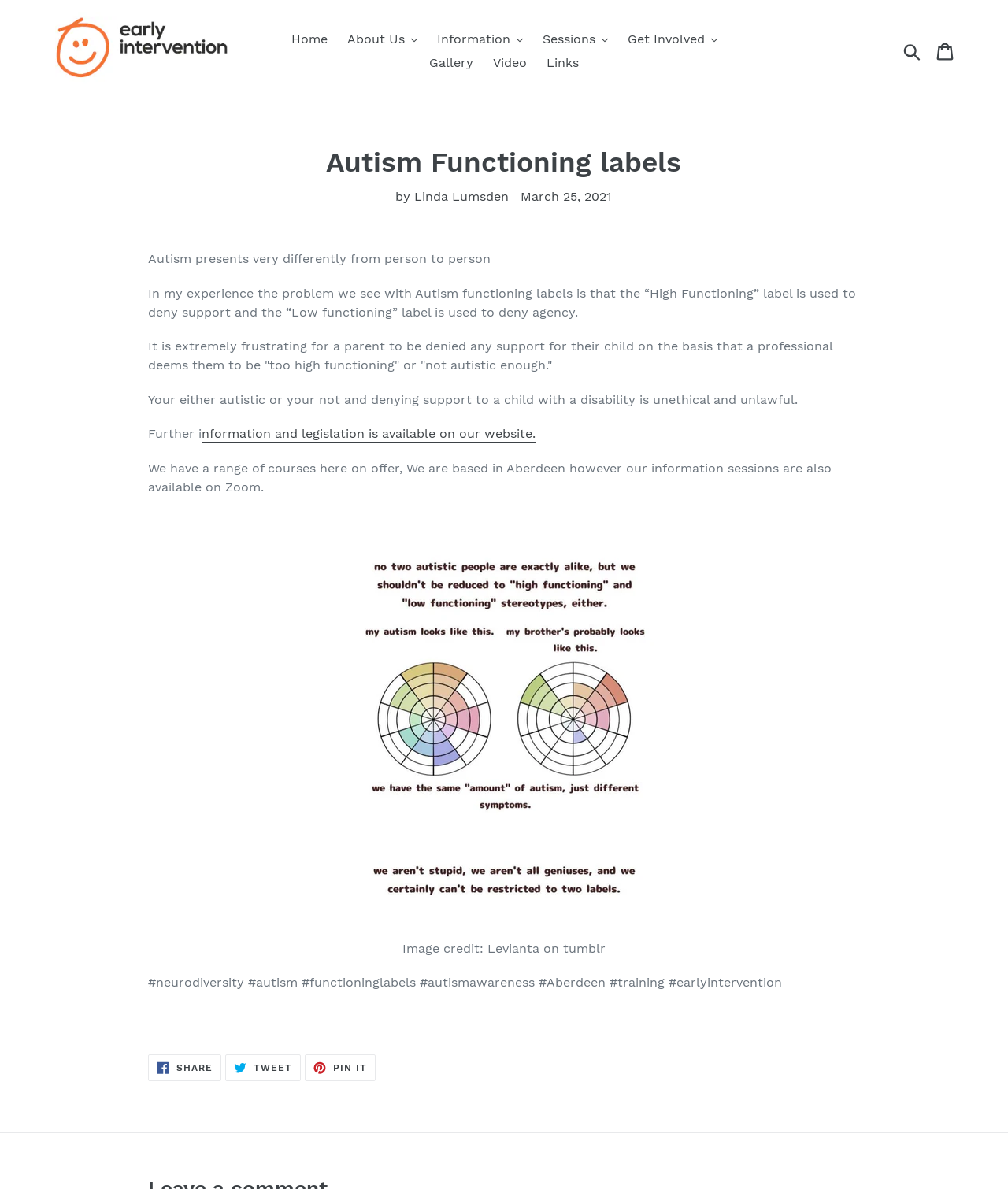What is the topic of the article?
Make sure to answer the question with a detailed and comprehensive explanation.

I determined the topic of the article by reading the heading element with the text 'Autism Functioning labels' and the surrounding text content, which discusses the issues with autism functioning labels.